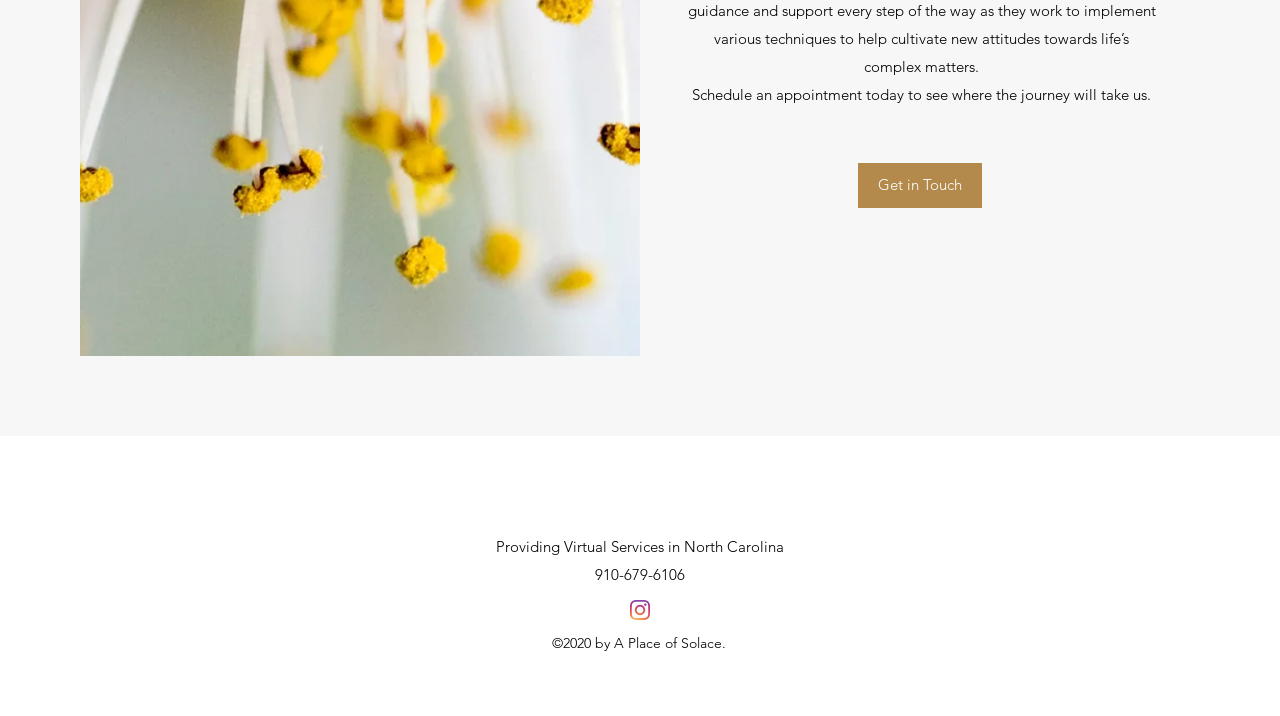Please find the bounding box coordinates (top-left x, top-left y, bottom-right x, bottom-right y) in the screenshot for the UI element described as follows: Who it helps

None